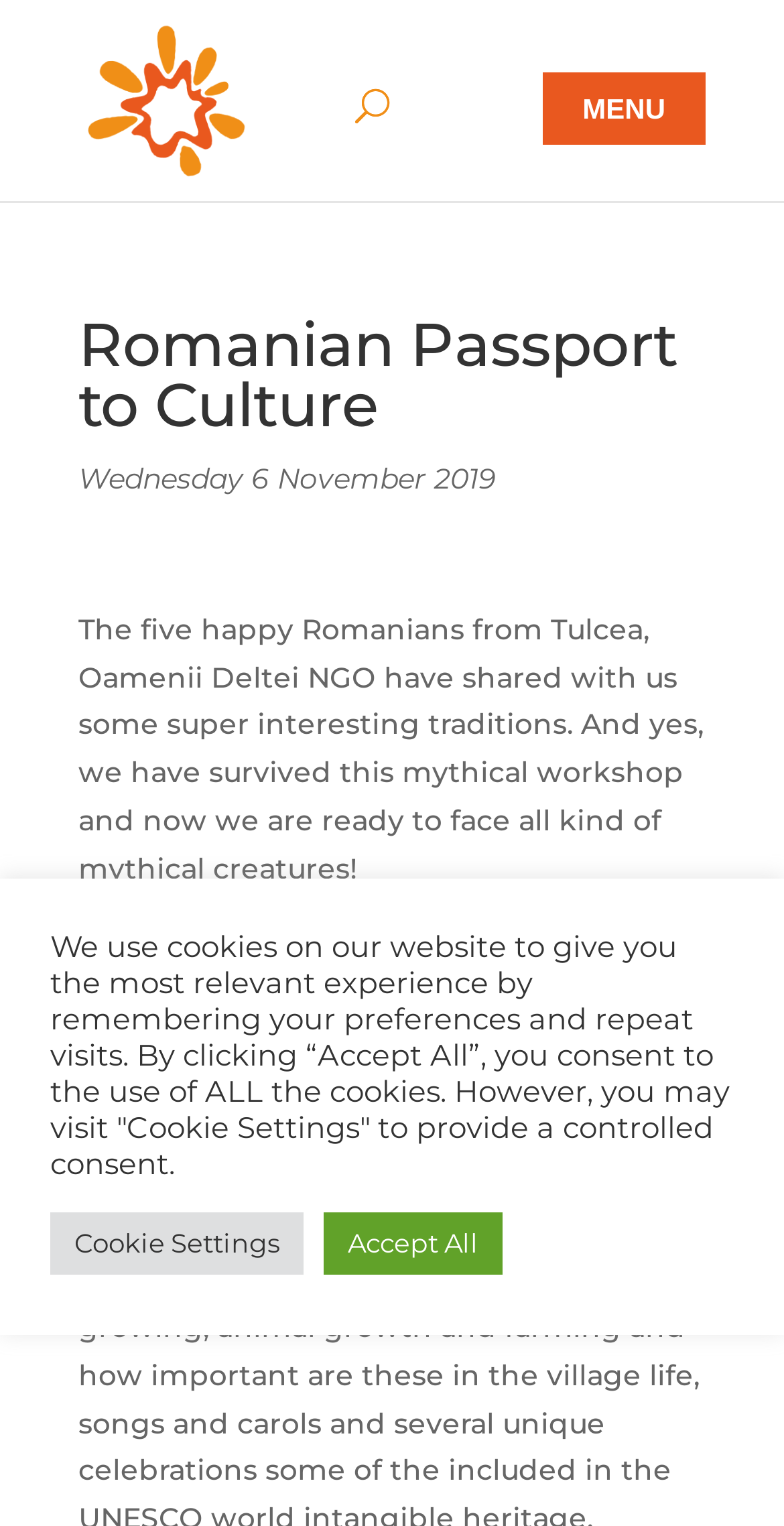Construct a thorough caption encompassing all aspects of the webpage.

The webpage is titled "Romanian Passport to Culture" and features a prominent heading with the same title, located near the top of the page. Below the heading, there is a date "Wednesday 6 November 2019" displayed. 

The main content of the page is a paragraph of text that describes an experience with five Romanians from Tulcea, Oamenii Deltei NGO, who shared interesting traditions and survived a mythical workshop. This text is positioned in the upper half of the page.

At the top-left corner, there is a link to "Sunrise Project" accompanied by an image with the same name. A search bar is located at the top-center of the page.

Near the bottom of the page, there is a notice about the use of cookies on the website, which informs users about the collection of their preferences and repeat visits. This notice is accompanied by two buttons, "Cookie Settings" and "Accept All", allowing users to manage their cookie preferences. The "Cookie Settings" button is located to the left of the "Accept All" button.